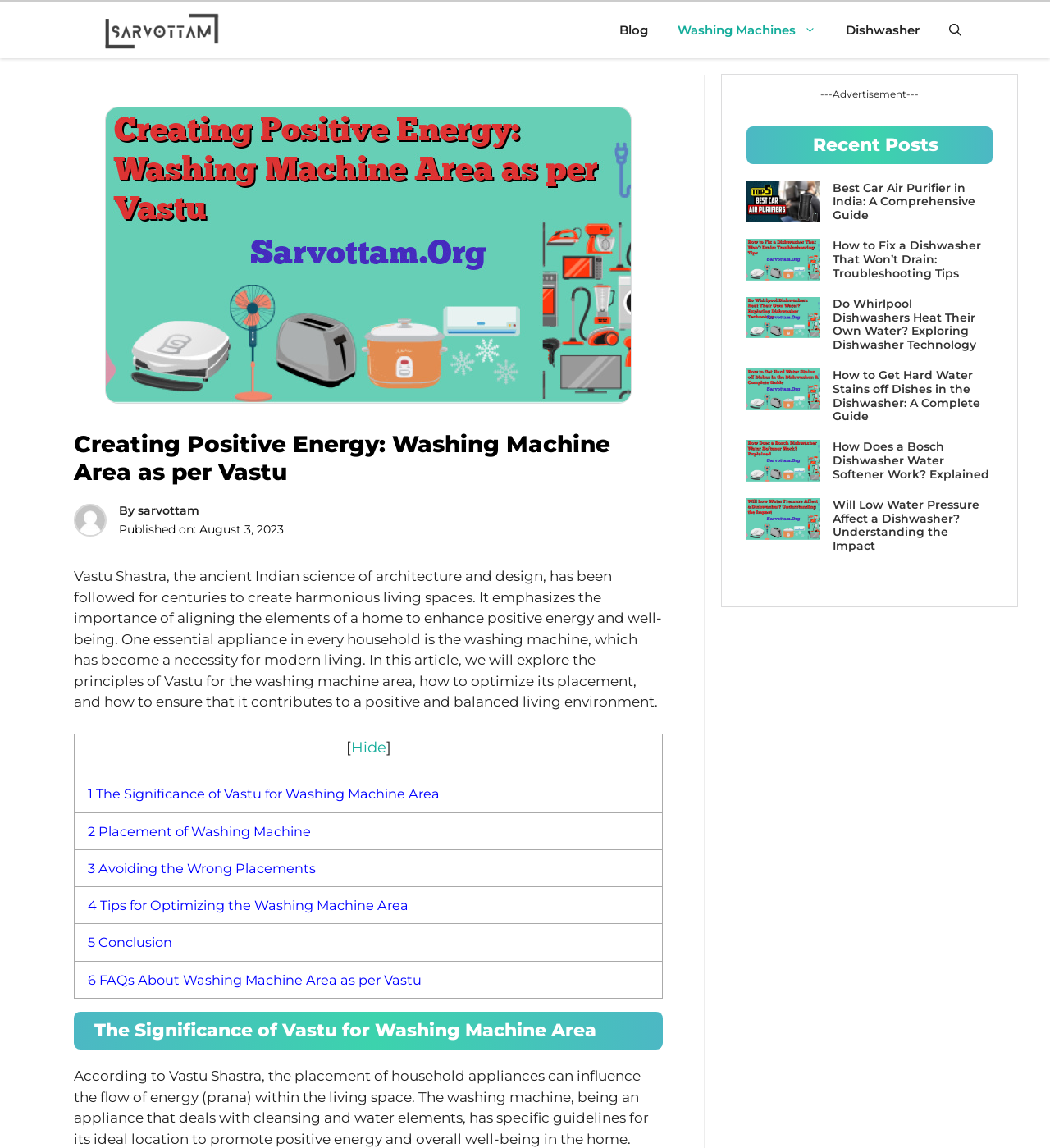Can you pinpoint the bounding box coordinates for the clickable element required for this instruction: "Read the article 'Creating Positive Energy: Washing Machine Area as per Vastu'"? The coordinates should be four float numbers between 0 and 1, i.e., [left, top, right, bottom].

[0.07, 0.375, 0.631, 0.469]